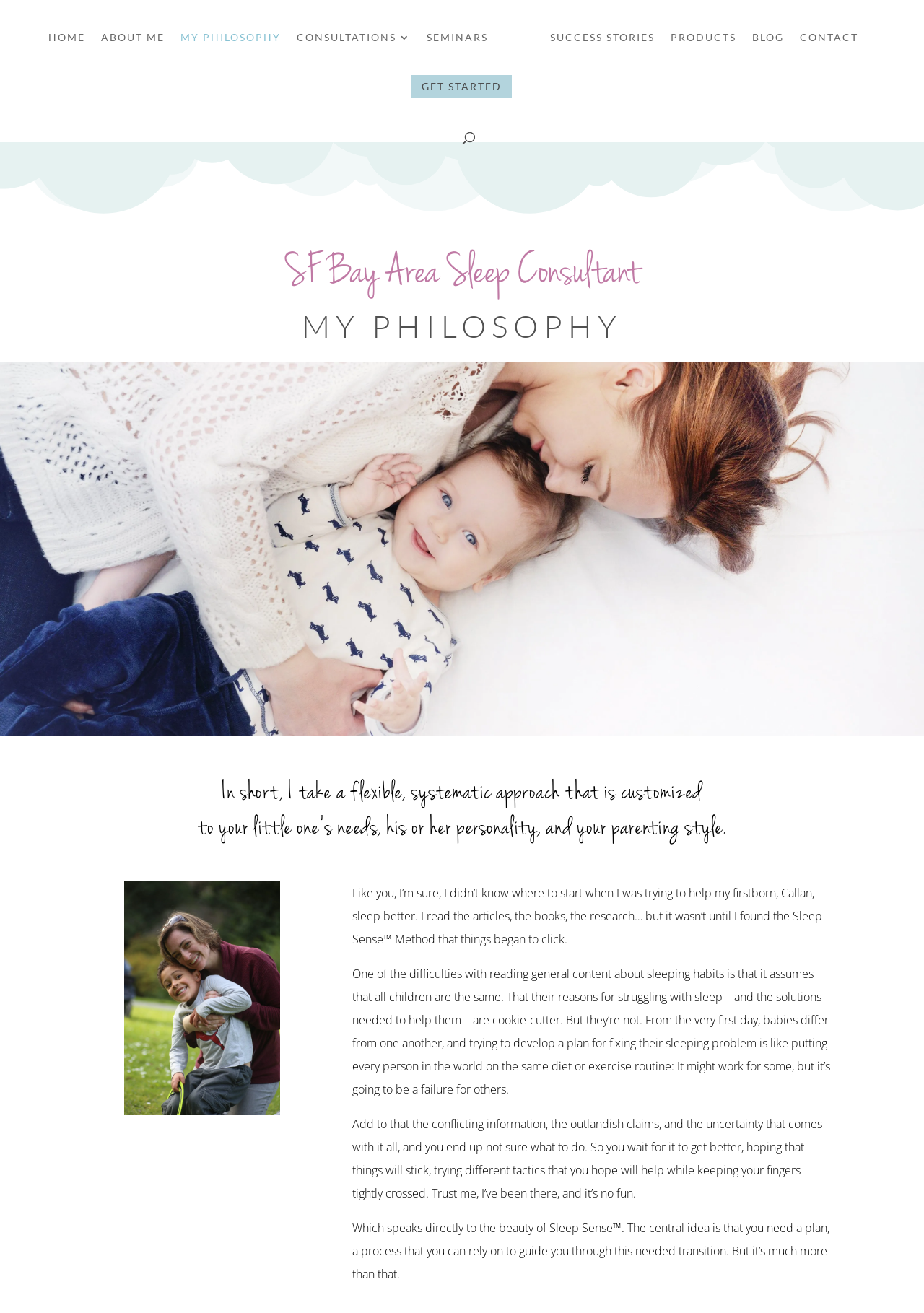Identify the title of the webpage and provide its text content.

SF Bay Area Sleep Consultant